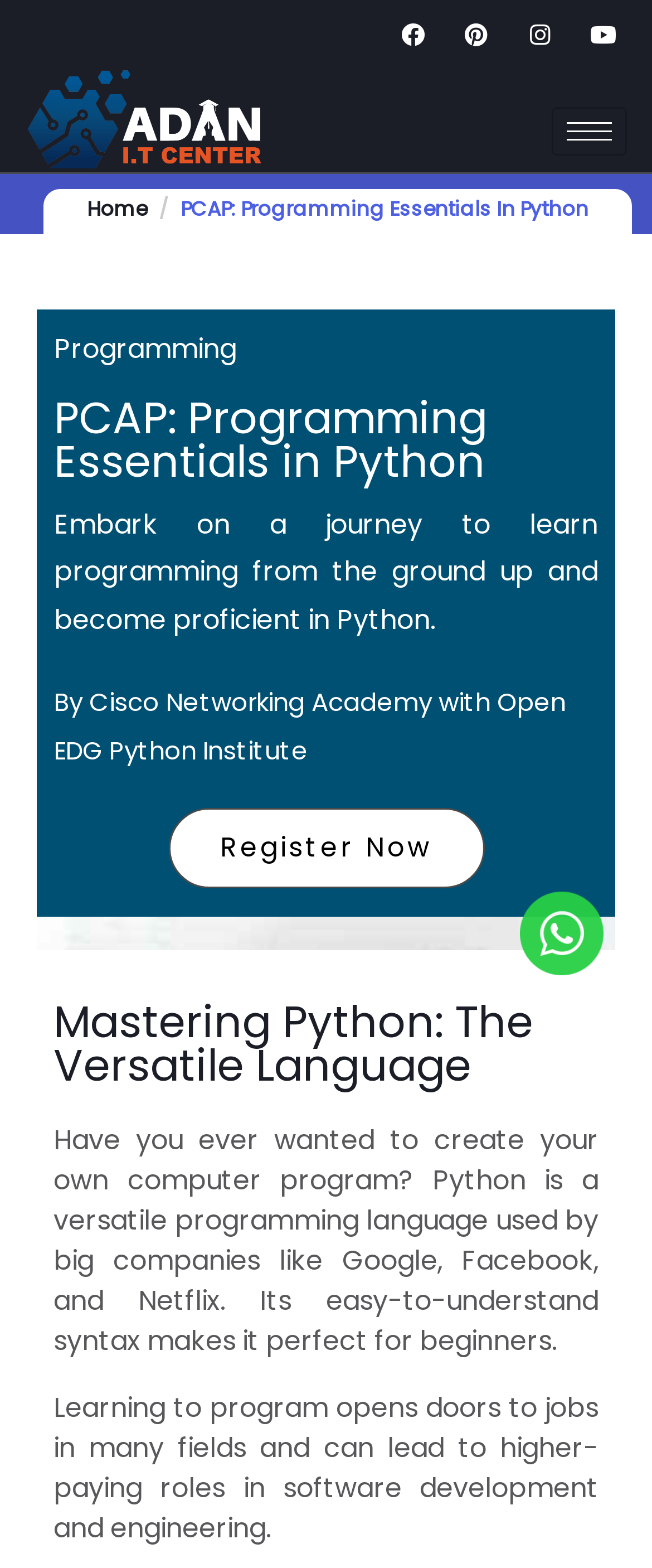Locate the bounding box coordinates of the area where you should click to accomplish the instruction: "Click the Register Now button".

[0.258, 0.515, 0.742, 0.567]